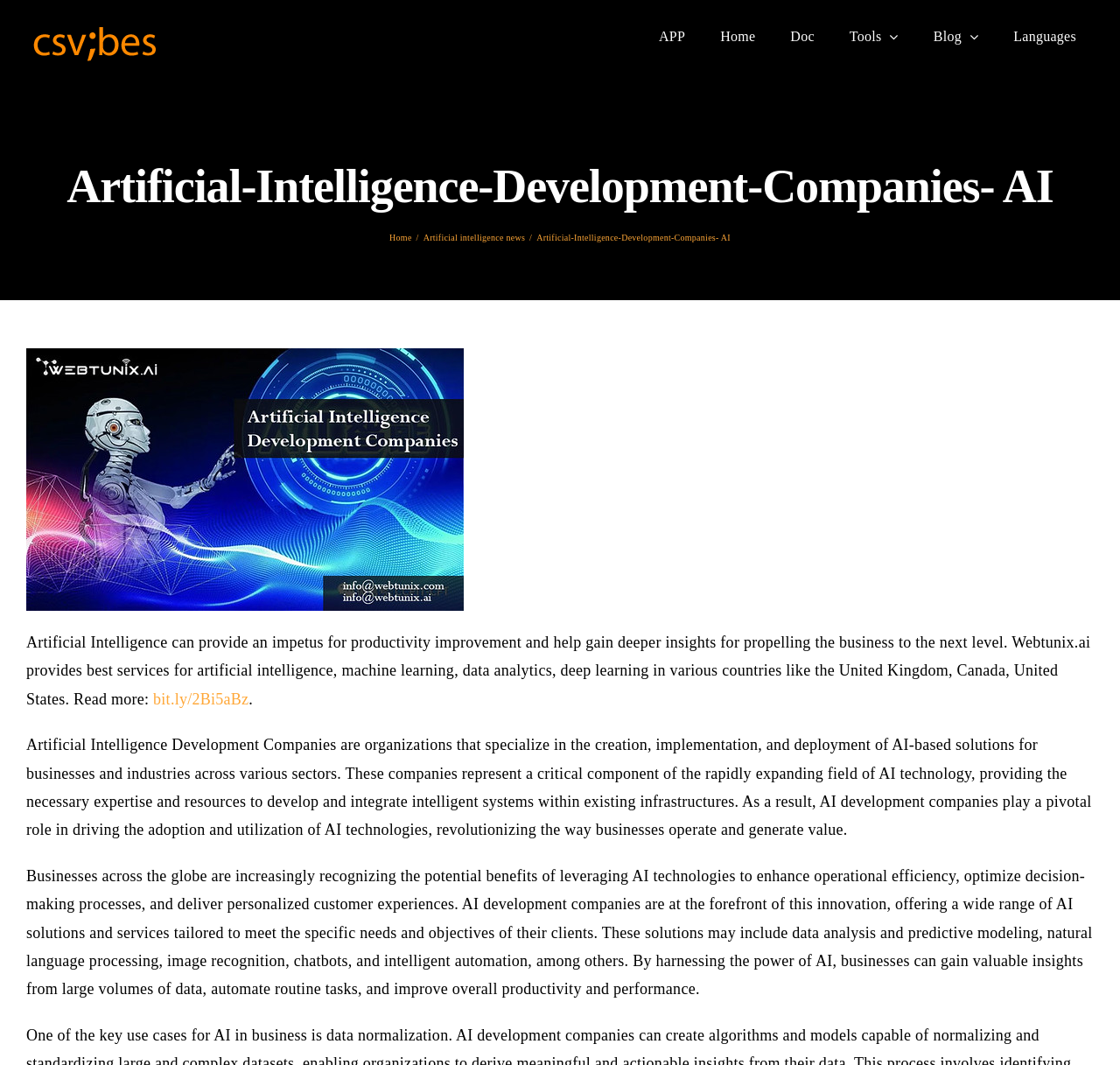Summarize the webpage in an elaborate manner.

The webpage is about Artificial Intelligence development companies and their services. At the top left corner, there is a logo of Csvibes, which is an image linked to the Csvibes website. Next to the logo, there is a main menu navigation bar with links to various pages, including APP, Home, Doc, Tools, Blog, and Languages.

Below the navigation bar, there is a page title bar with a heading that reads "Artificial-Intelligence-Development-Companies- AI". On the same level, there are three links: "Home", "Artificial intelligence news", and a static text that repeats the page title.

On the left side of the page, there is a large image related to Artificial Intelligence development companies. Below the image, there is a paragraph of text that describes the benefits of Artificial Intelligence in improving productivity and gaining deeper insights for businesses. The text also mentions that Webtunix.ai provides services for Artificial Intelligence, machine learning, data analytics, and deep learning in various countries.

Next to the paragraph, there is a link to a webpage with more information. Below the link, there are two blocks of static text that describe the role of Artificial Intelligence development companies in driving the adoption of AI technologies and the benefits of leveraging AI technologies for businesses. The text explains that AI development companies offer a range of AI solutions and services, including data analysis, natural language processing, image recognition, chatbots, and intelligent automation, to help businesses gain valuable insights, automate tasks, and improve productivity and performance.